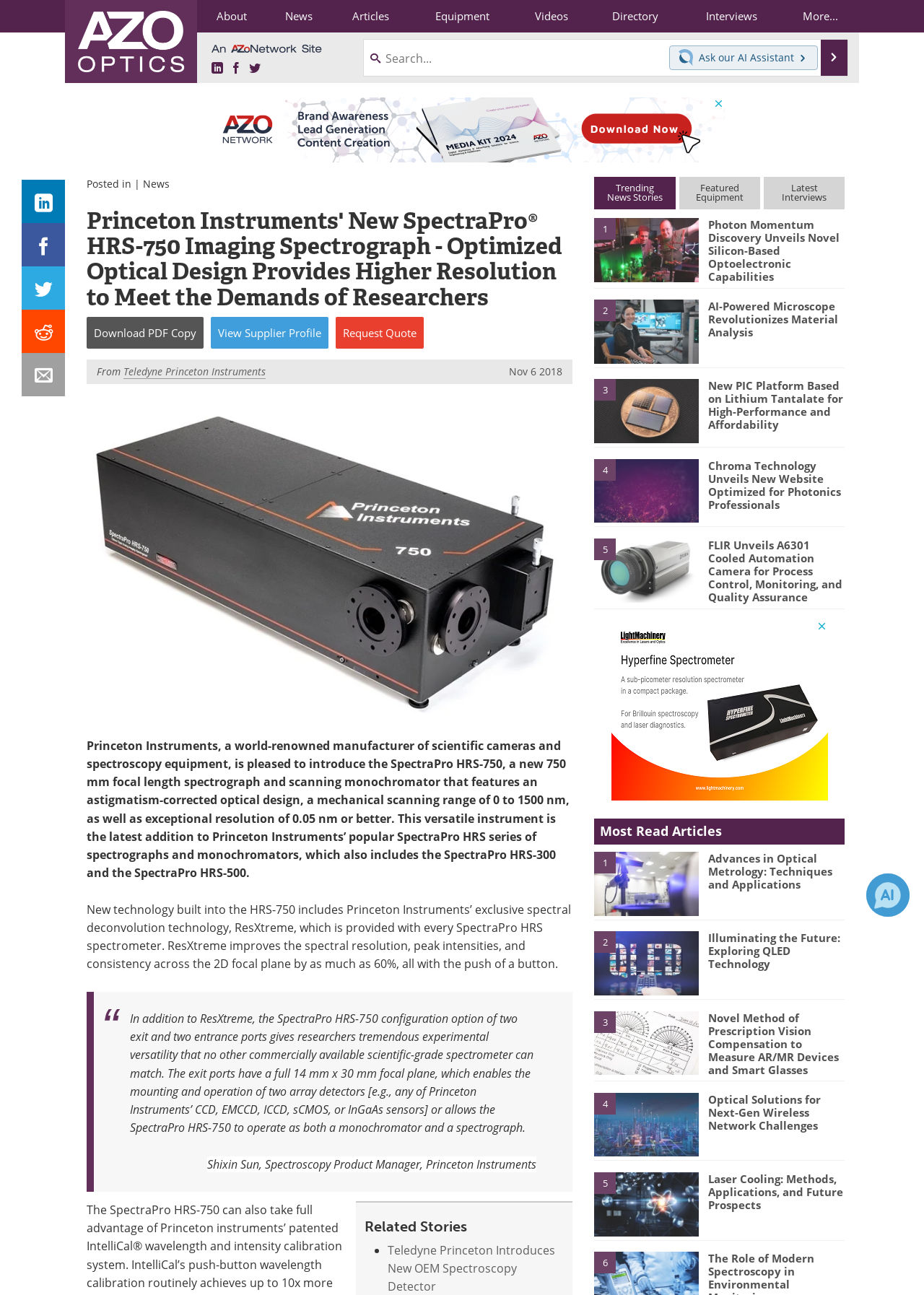Please predict the bounding box coordinates (top-left x, top-left y, bottom-right x, bottom-right y) for the UI element in the screenshot that fits the description: aria-label="Chat with Azthena"

[0.938, 0.674, 0.984, 0.708]